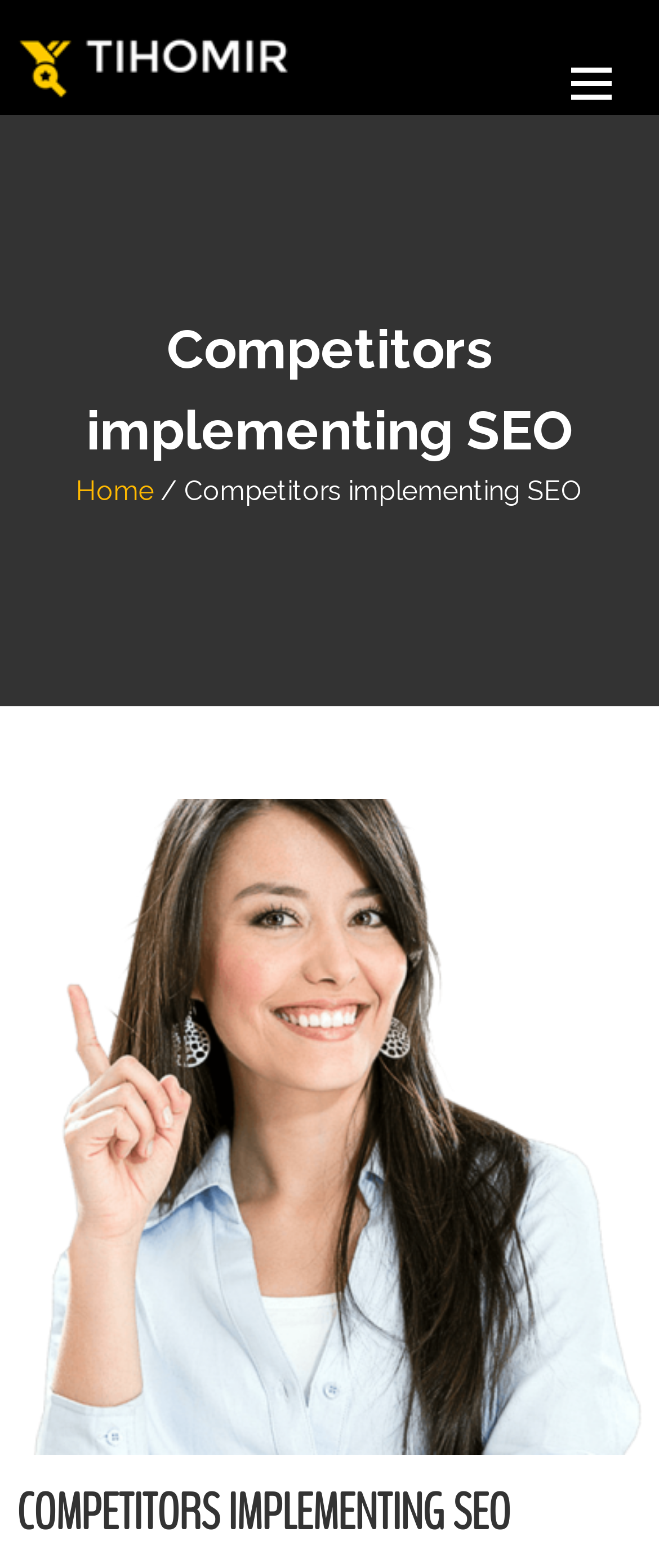From the element description I Am MoreThan, predict the bounding box coordinates of the UI element. The coordinates must be specified in the format (top-left x, top-left y, bottom-right x, bottom-right y) and should be within the 0 to 1 range.

None